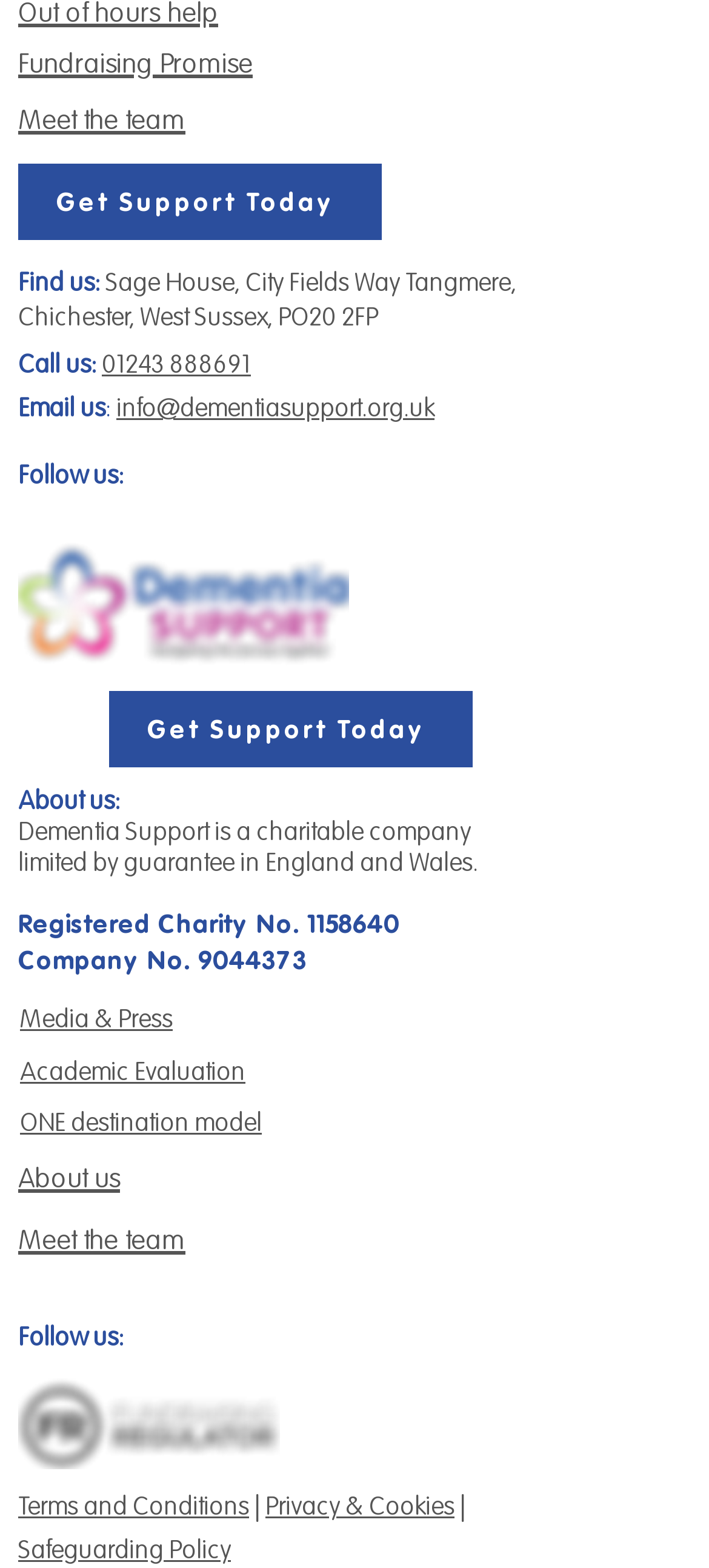Identify the bounding box coordinates of the section to be clicked to complete the task described by the following instruction: "Call 01243 888691". The coordinates should be four float numbers between 0 and 1, formatted as [left, top, right, bottom].

[0.144, 0.22, 0.354, 0.243]